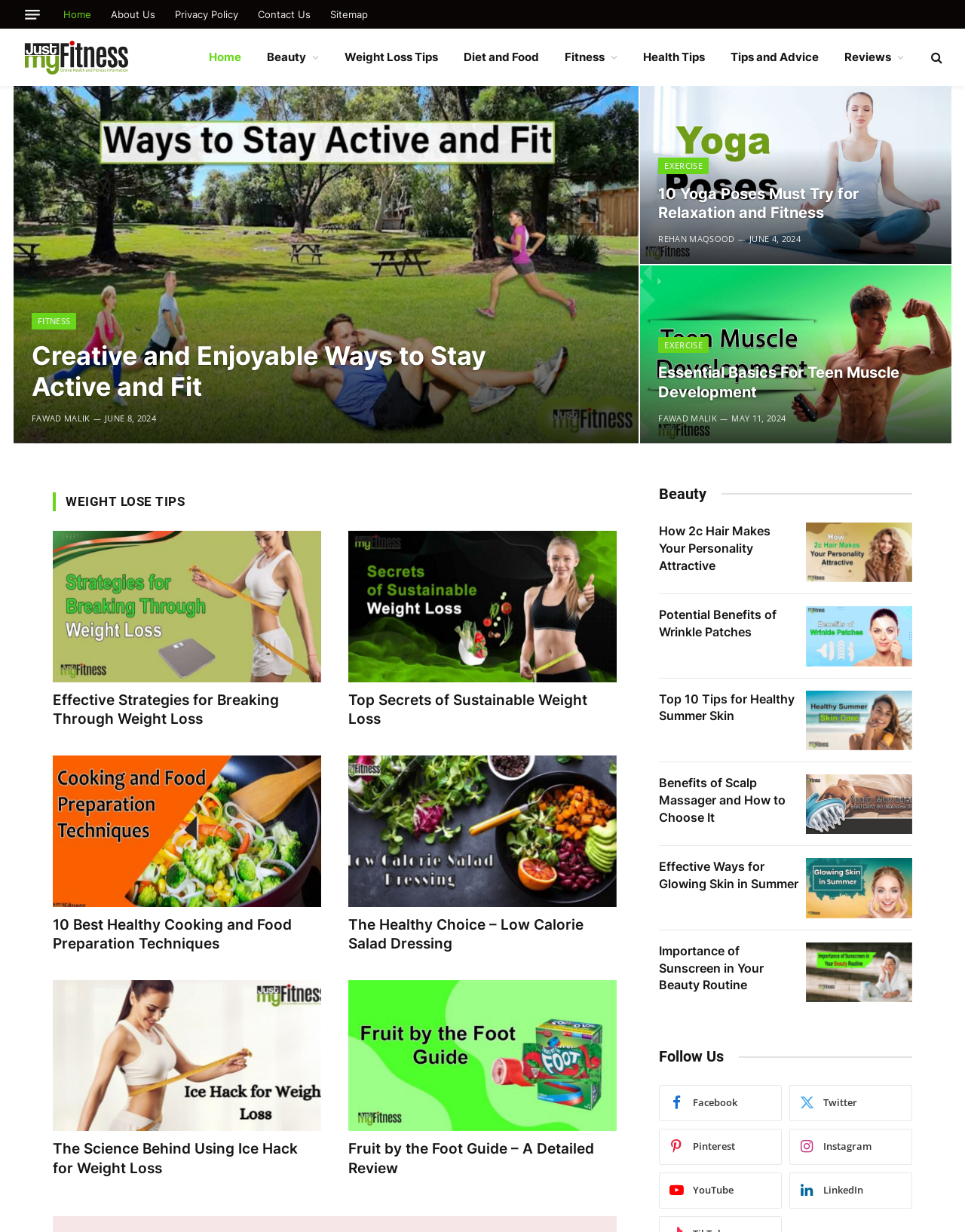How many links are present in the top navigation menu?
Kindly offer a comprehensive and detailed response to the question.

By analyzing the top navigation menu, I counted 6 links: 'Home', 'About Us', 'Privacy Policy', 'Contact Us', 'Sitemap', and 'Justmyfitness – Health And Fitness Tips'.